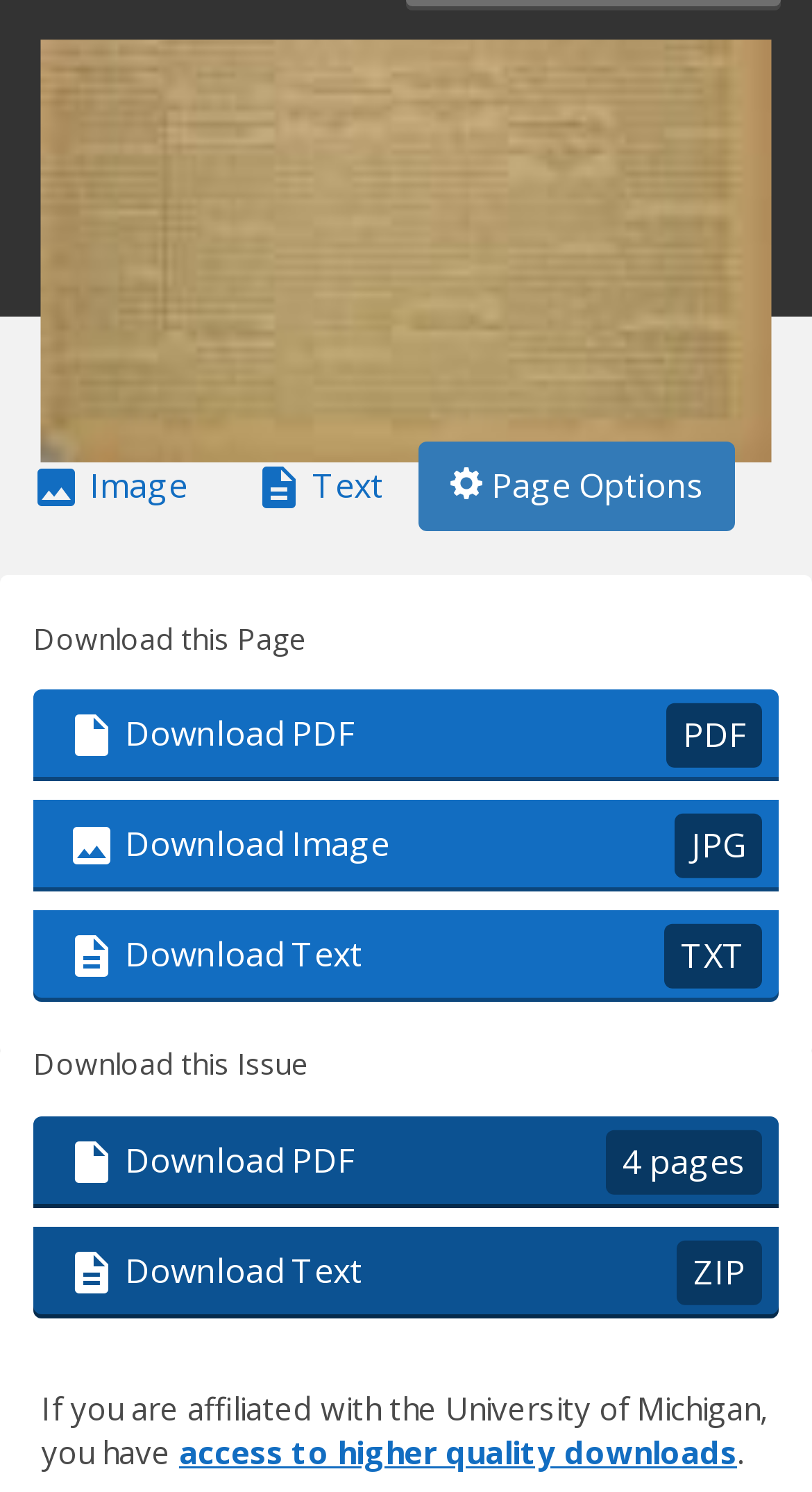Please locate the bounding box coordinates of the element that needs to be clicked to achieve the following instruction: "Download this Issue". The coordinates should be four float numbers between 0 and 1, i.e., [left, top, right, bottom].

[0.041, 0.703, 0.959, 0.724]